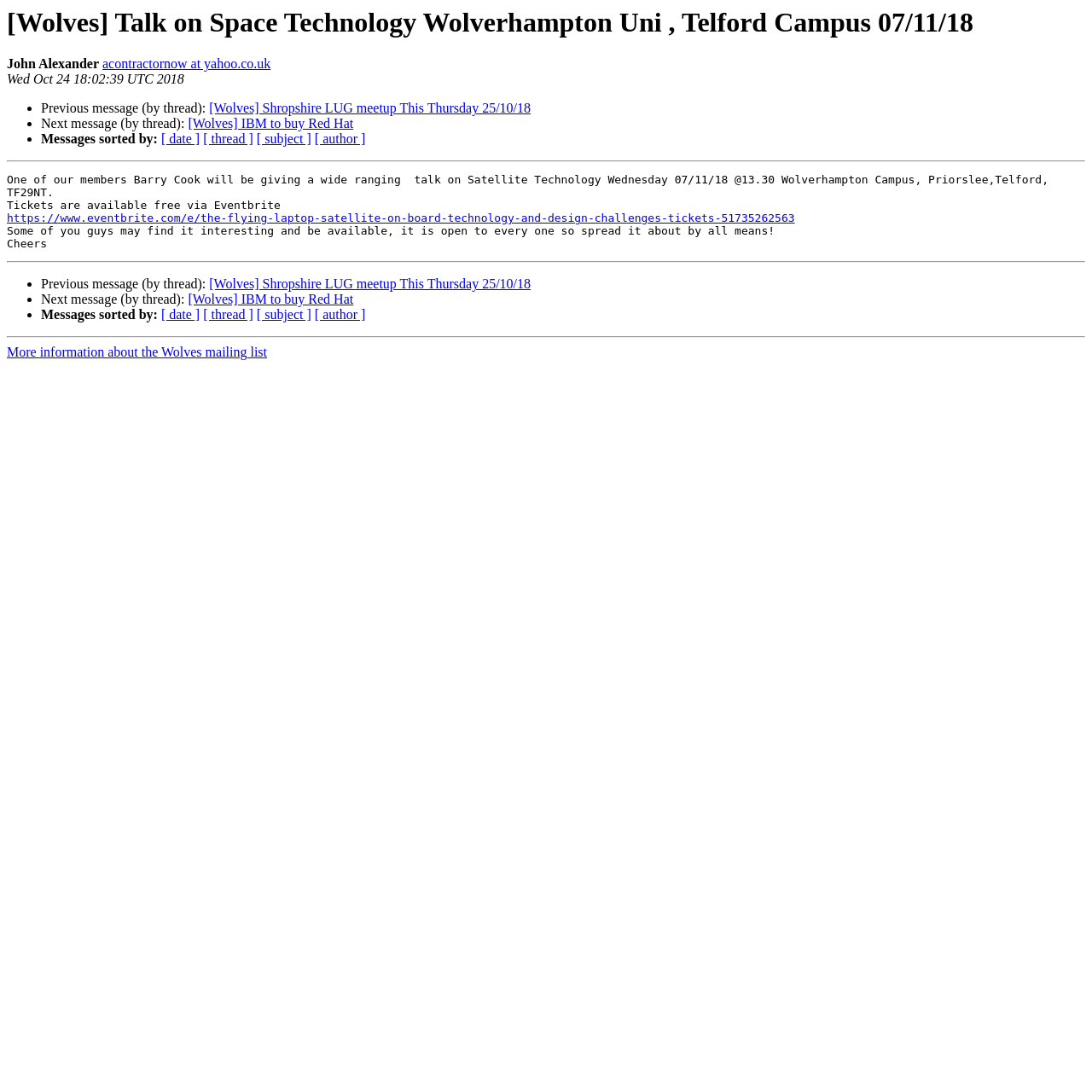Please give a concise answer to this question using a single word or phrase: 
Where can tickets for the event be obtained?

Eventbrite